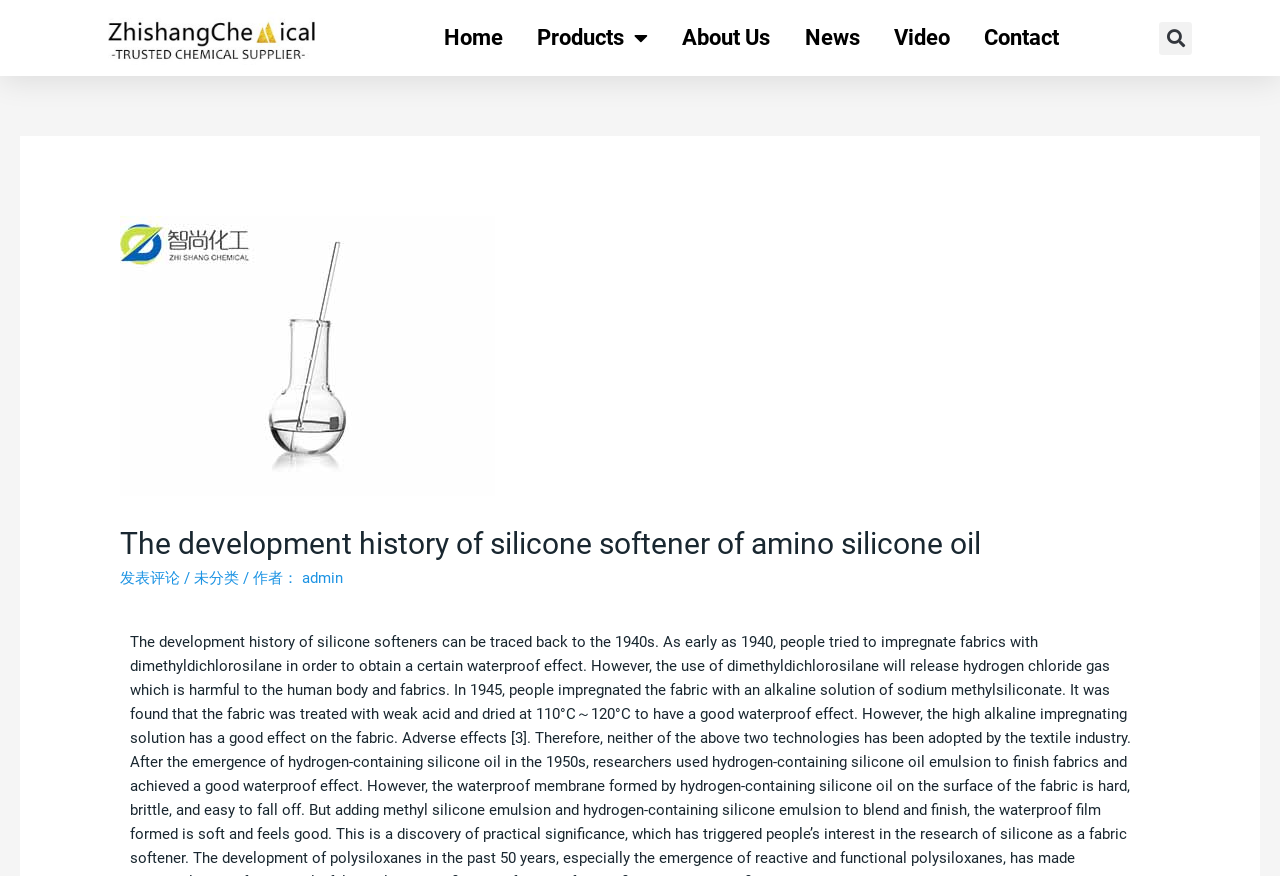Identify the bounding box coordinates of the element to click to follow this instruction: 'Read the development history of silicone softener of amino silicone oil'. Ensure the coordinates are four float values between 0 and 1, provided as [left, top, right, bottom].

[0.094, 0.601, 0.906, 0.642]